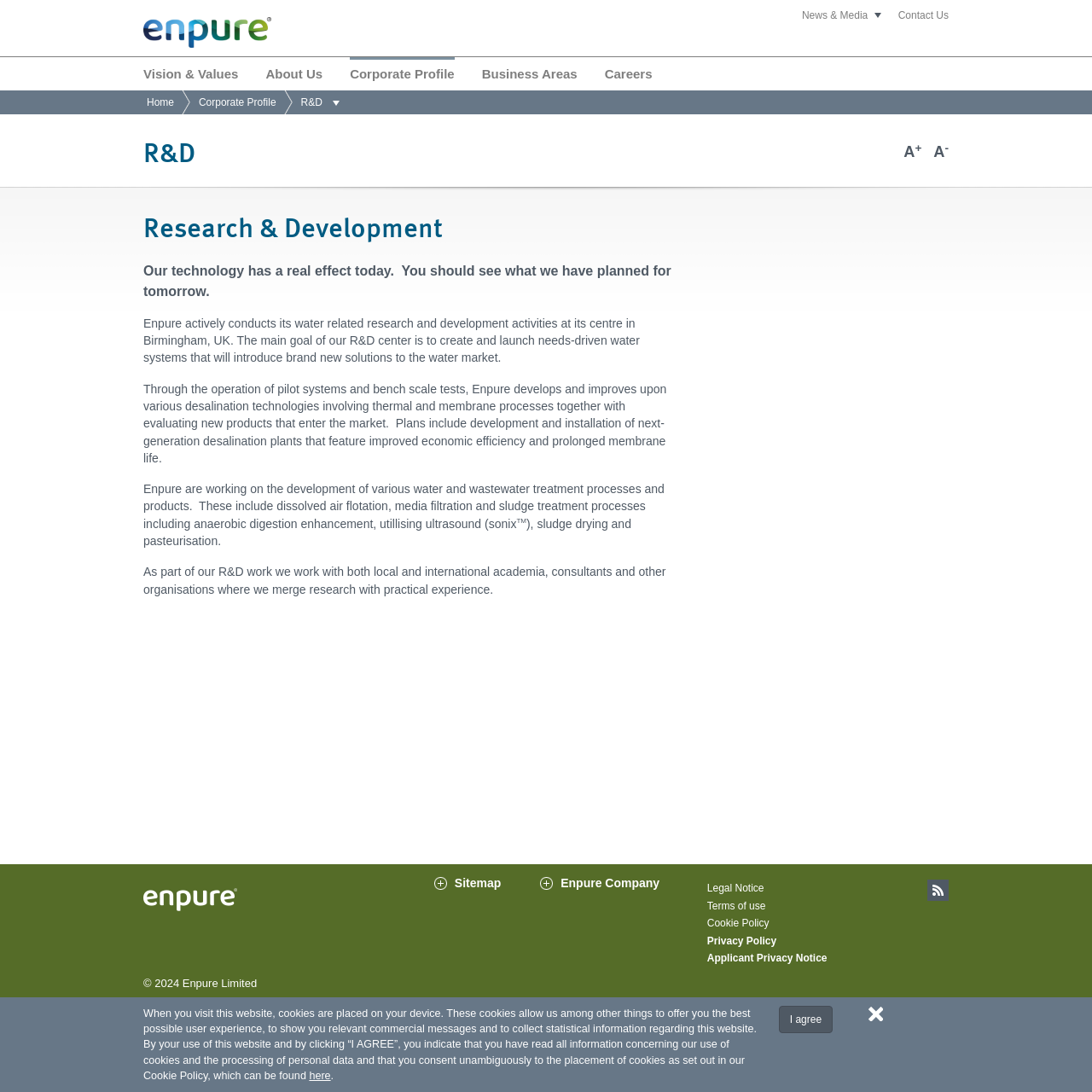Given the description: "I agree", determine the bounding box coordinates of the UI element. The coordinates should be formatted as four float numbers between 0 and 1, [left, top, right, bottom].

[0.713, 0.921, 0.763, 0.946]